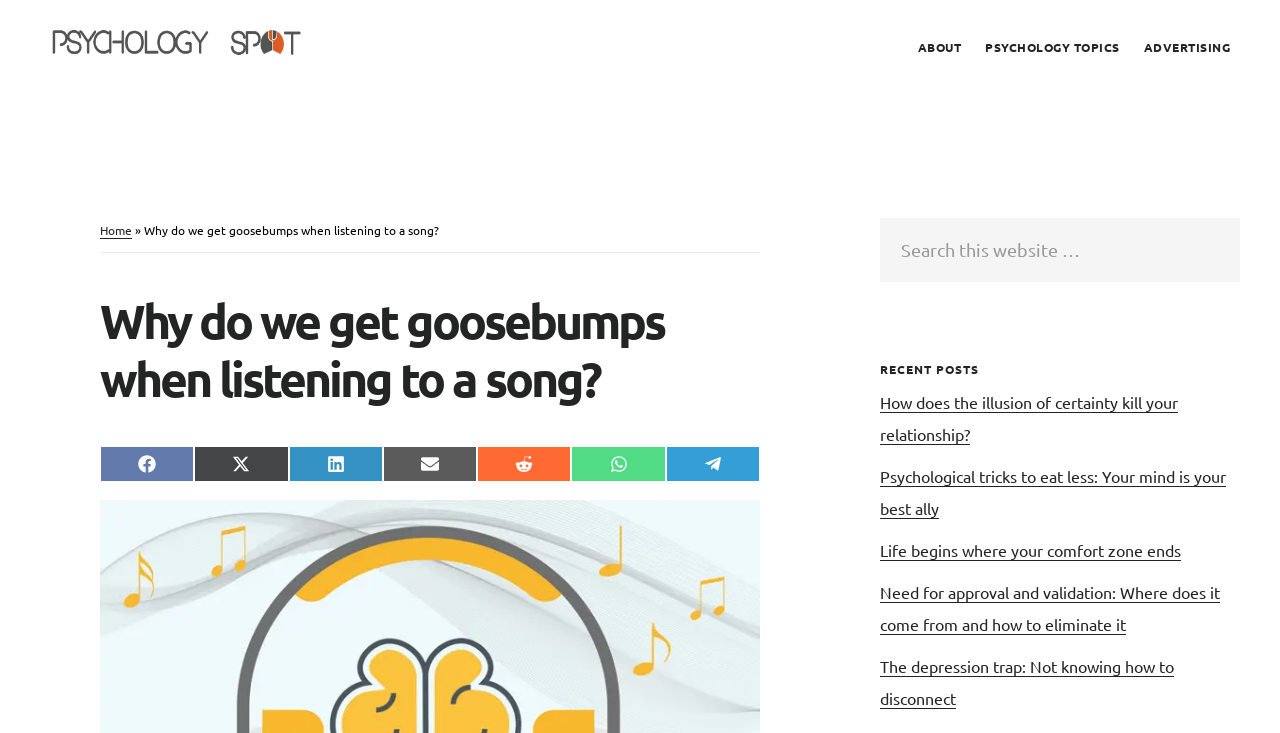What is the title of the recent post at the top?
Could you answer the question in a detailed manner, providing as much information as possible?

In the 'Primary Sidebar' section, there is a list of recent posts, and the title of the topmost post is 'How does the illusion of certainty kill your relationship?'.